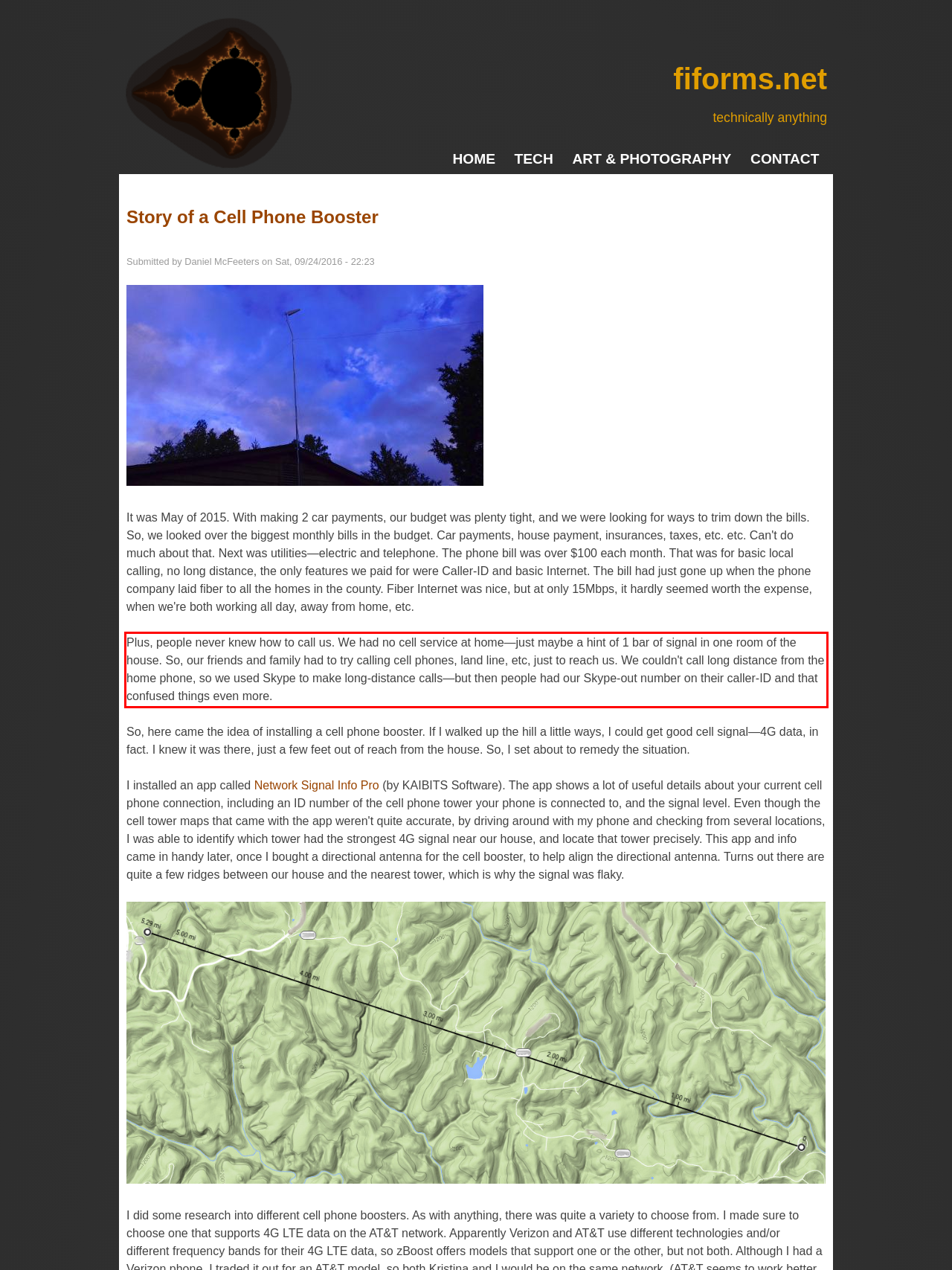Analyze the red bounding box in the provided webpage screenshot and generate the text content contained within.

Plus, people never knew how to call us. We had no cell service at home—just maybe a hint of 1 bar of signal in one room of the house. So, our friends and family had to try calling cell phones, land line, etc, just to reach us. We couldn't call long distance from the home phone, so we used Skype to make long-distance calls—but then people had our Skype-out number on their caller-ID and that confused things even more.